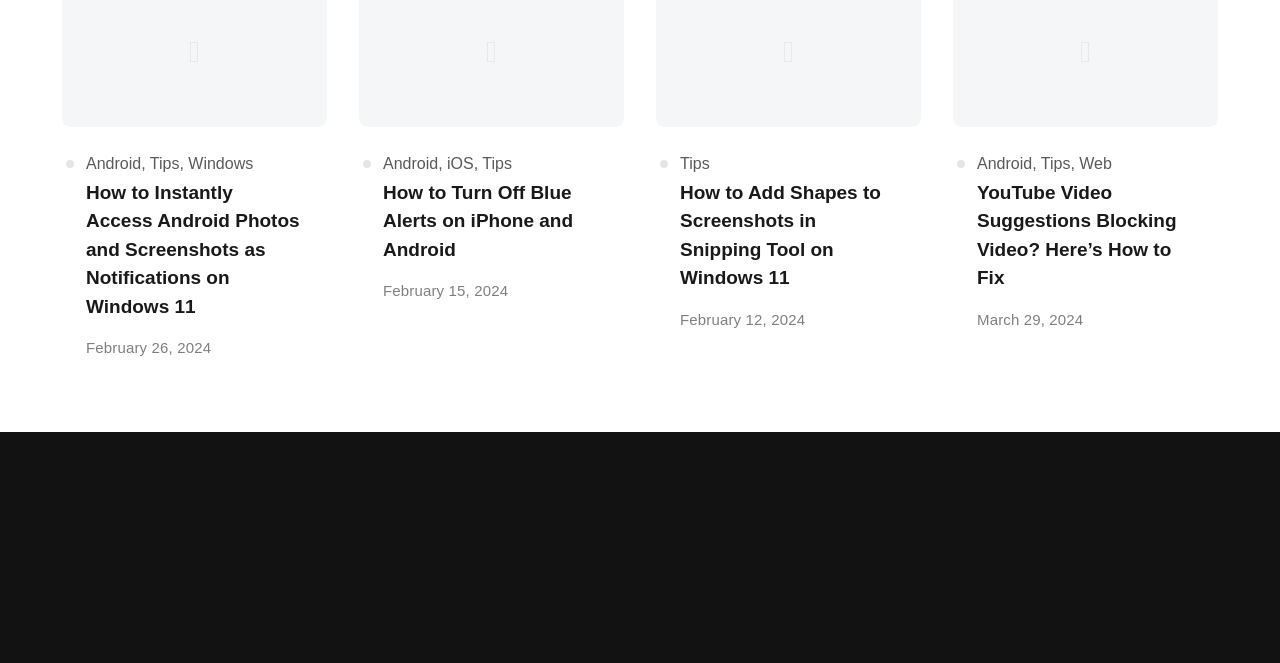Please reply to the following question using a single word or phrase: 
When was the second article published?

February 15, 2024